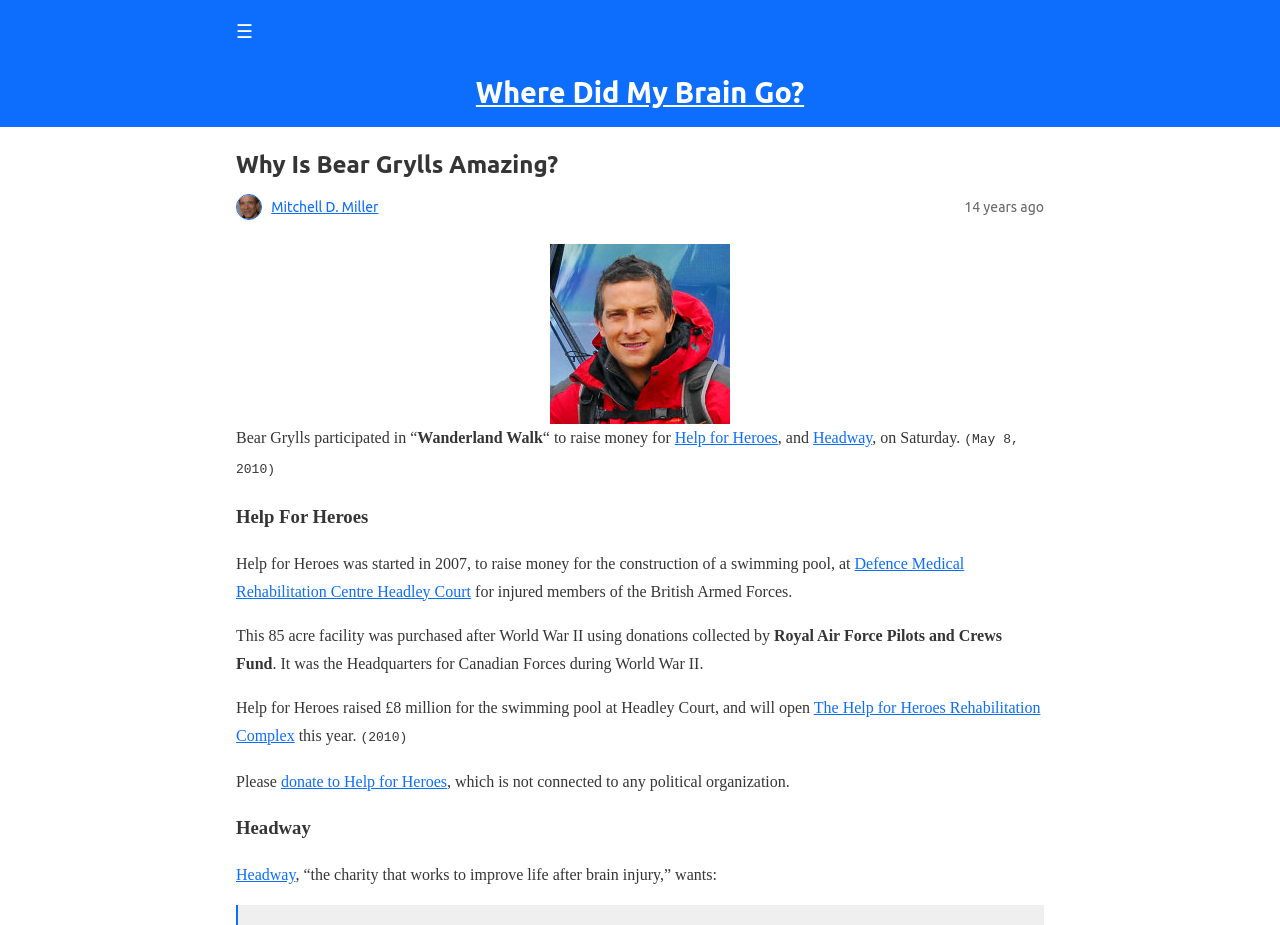Articulate a detailed summary of the webpage's content and design.

The webpage is about Bear Grylls, a well-known adventurer, and his involvement with two UK charities, Help for Heroes and Headway. At the top of the page, there is a button with a hamburger icon and a link to the website's title, "Where Did My Brain Go?" Below this, there is a header section with a heading that reads "Why Is Bear Grylls Amazing?" accompanied by a small image and a link to the author's name, Mitchell D. Miller. The date "14 years ago" is also displayed in this section.

The main content of the page is divided into two sections, one for each charity. The first section is about Bear Grylls' participation in the "Wanderland Walk" event, which raised money for Help for Heroes and Headway. There is an image of Bear Grylls in this section, along with a brief description of the event.

The second section is dedicated to Help for Heroes, a charity that provides services to injured members of the British Armed Forces. The text explains the history of the charity, which was started in 2007 to raise money for the construction of a swimming pool at the Defence Medical Rehabilitation Centre Headley Court. There is also information about the charity's fundraising efforts and its goals.

The third section is about Headway, a charity that works to improve life after brain injury. The text provides a brief overview of the charity's mission and goals.

Throughout the page, there are several links to external websites, including the charities' websites and other related resources. The page also includes several images, including a photo of Bear Grylls and an image related to the Help for Heroes charity.